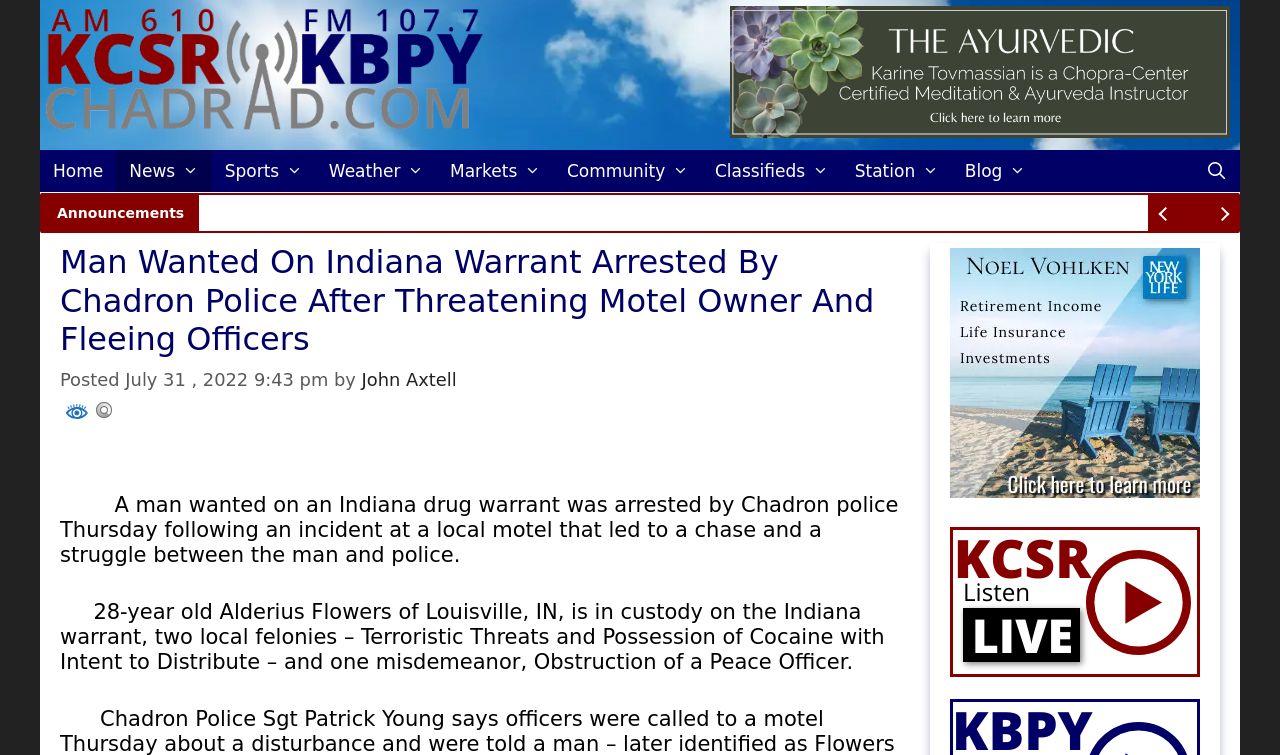Locate the bounding box coordinates of the clickable region to complete the following instruction: "Visit the 'Sports' section."

[0.165, 0.199, 0.247, 0.255]